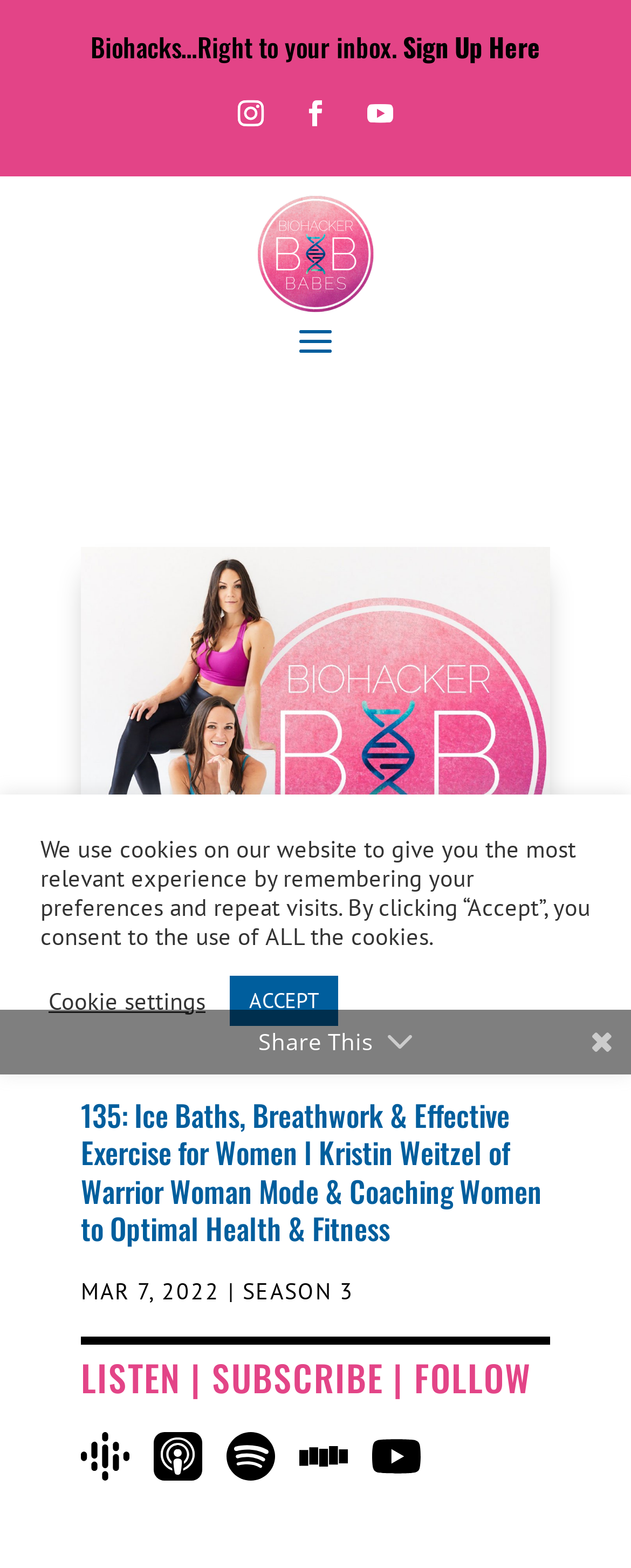Offer an extensive depiction of the webpage and its key elements.

This webpage appears to be a podcast episode page, specifically episode 135 of the Biohacker Babes podcast, featuring Kristin Weitzel of Warrior Woman Mode. At the top of the page, there is a call-to-action to sign up for biohacks via email, accompanied by three social media links. Below this, there is a large image of the podcast cover art.

The main content of the page is divided into sections. The first section features the episode title, "Ice Baths, Breathwork & Effective Exercise for Women", along with the date "MAR 7, 2022" and the season number "SEASON 3". 

Below this, there are links to listen to the episode on various platforms, including Google Podcasts, Apple Podcasts, Spotify, Stitcher, and YouTube. Each platform's link is accompanied by its respective logo.

At the bottom of the page, there is a notification about the use of cookies on the website, with options to accept or adjust cookie settings. Additionally, there is a "Share This" button.

Overall, the page is well-organized and easy to navigate, with clear headings and concise text.